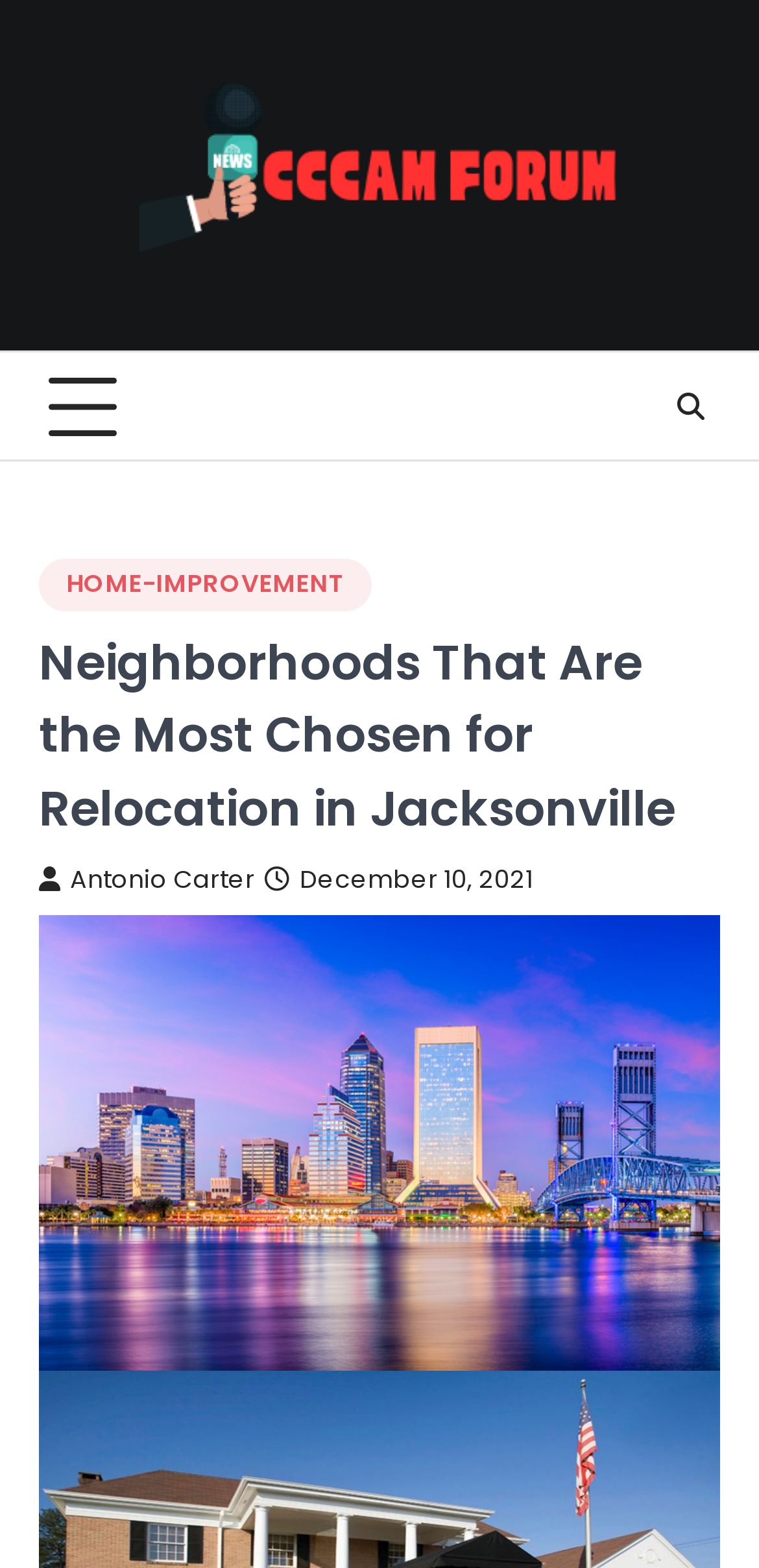Identify the bounding box coordinates for the UI element mentioned here: "alt="Cccam Forum"". Provide the coordinates as four float values between 0 and 1, i.e., [left, top, right, bottom].

[0.179, 0.05, 0.821, 0.173]